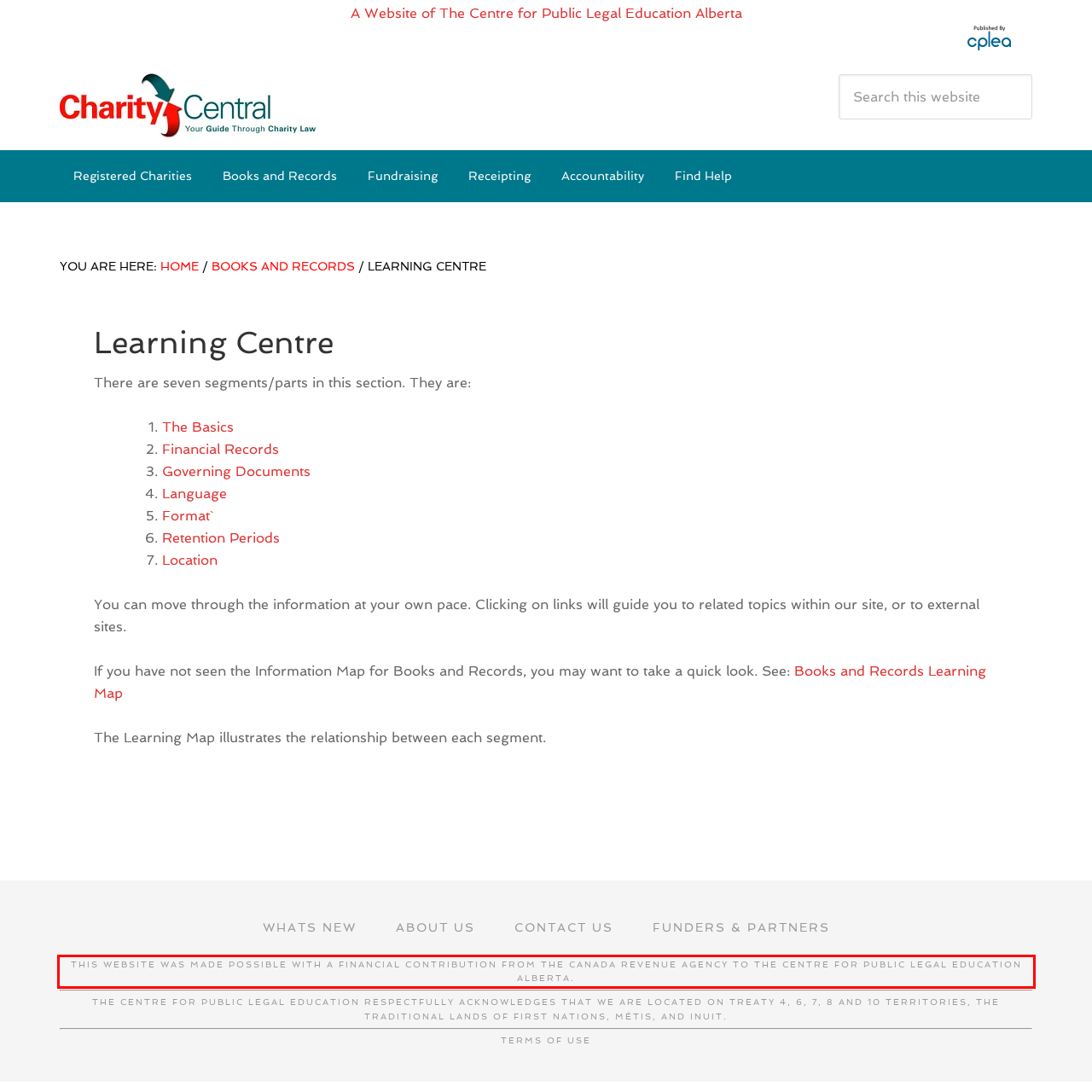Given a screenshot of a webpage containing a red rectangle bounding box, extract and provide the text content found within the red bounding box.

THIS WEBSITE WAS MADE POSSIBLE WITH A FINANCIAL CONTRIBUTION FROM THE CANADA REVENUE AGENCY TO THE CENTRE FOR PUBLIC LEGAL EDUCATION ALBERTA.